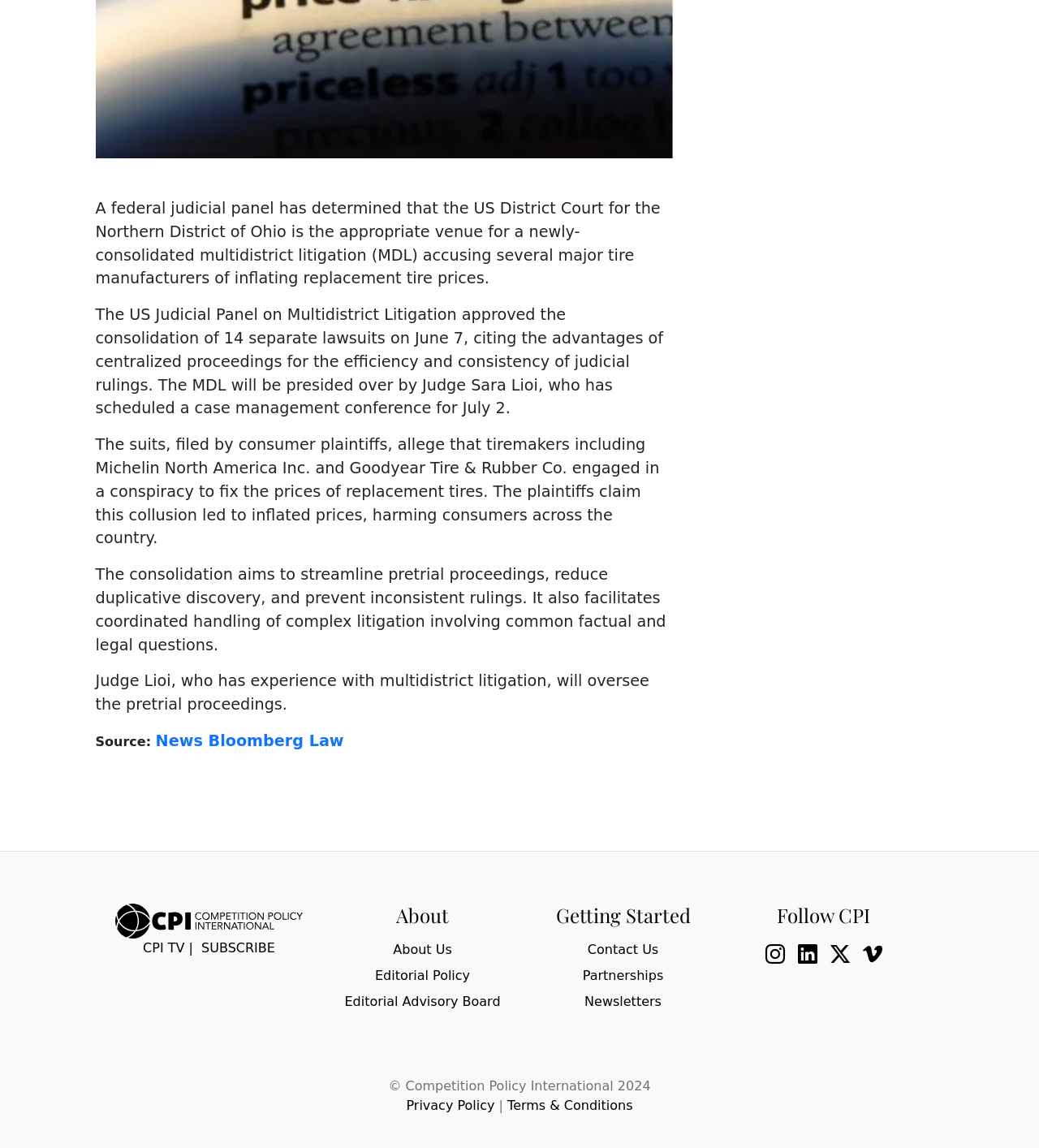What is the name of the news source?
Using the image as a reference, give a one-word or short phrase answer.

Bloomberg Law